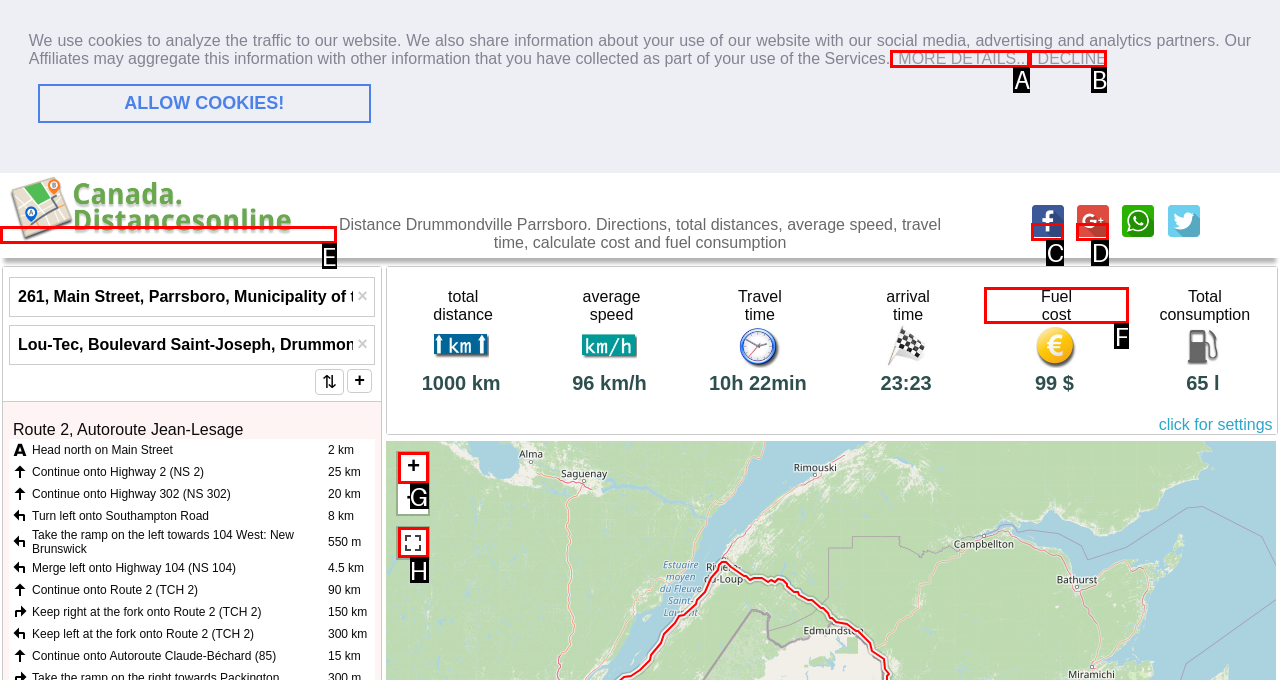Identify the correct option to click in order to accomplish the task: Calculate fuel cost Provide your answer with the letter of the selected choice.

F